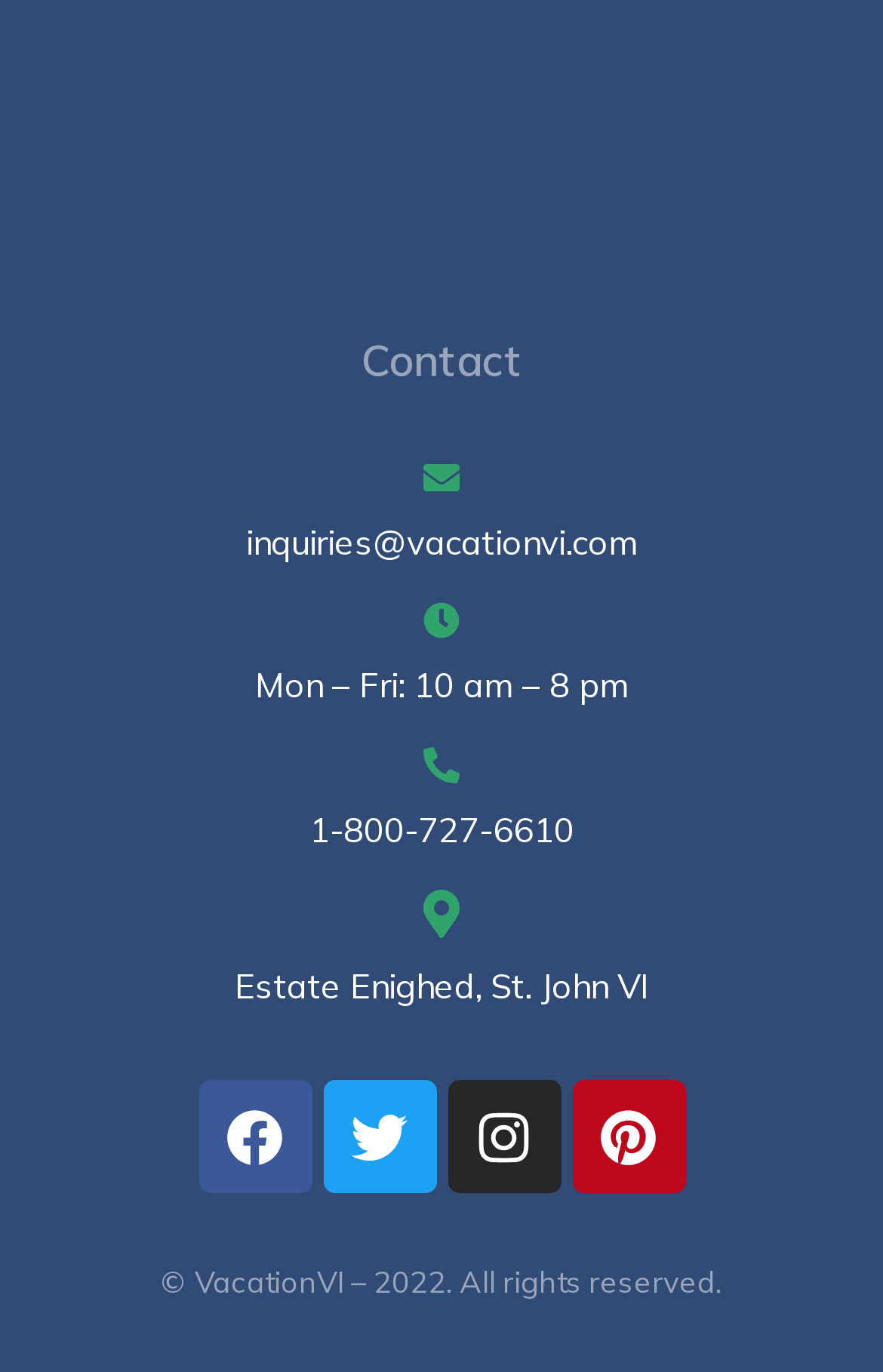Pinpoint the bounding box coordinates of the clickable element to carry out the following instruction: "Contact us via email."

[0.077, 0.335, 0.923, 0.415]